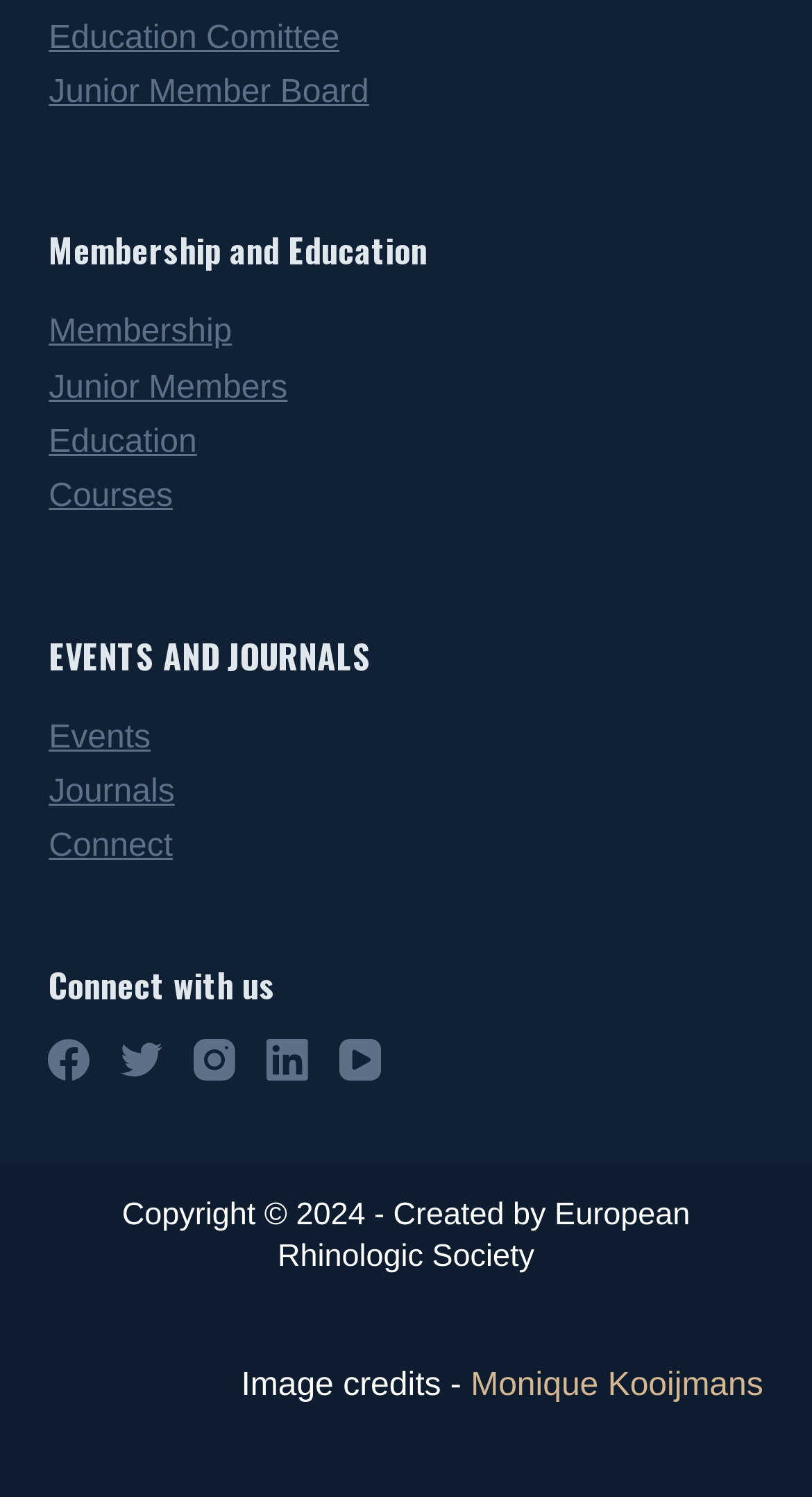Find the bounding box coordinates of the element I should click to carry out the following instruction: "Connect with us on Facebook".

[0.06, 0.695, 0.111, 0.723]